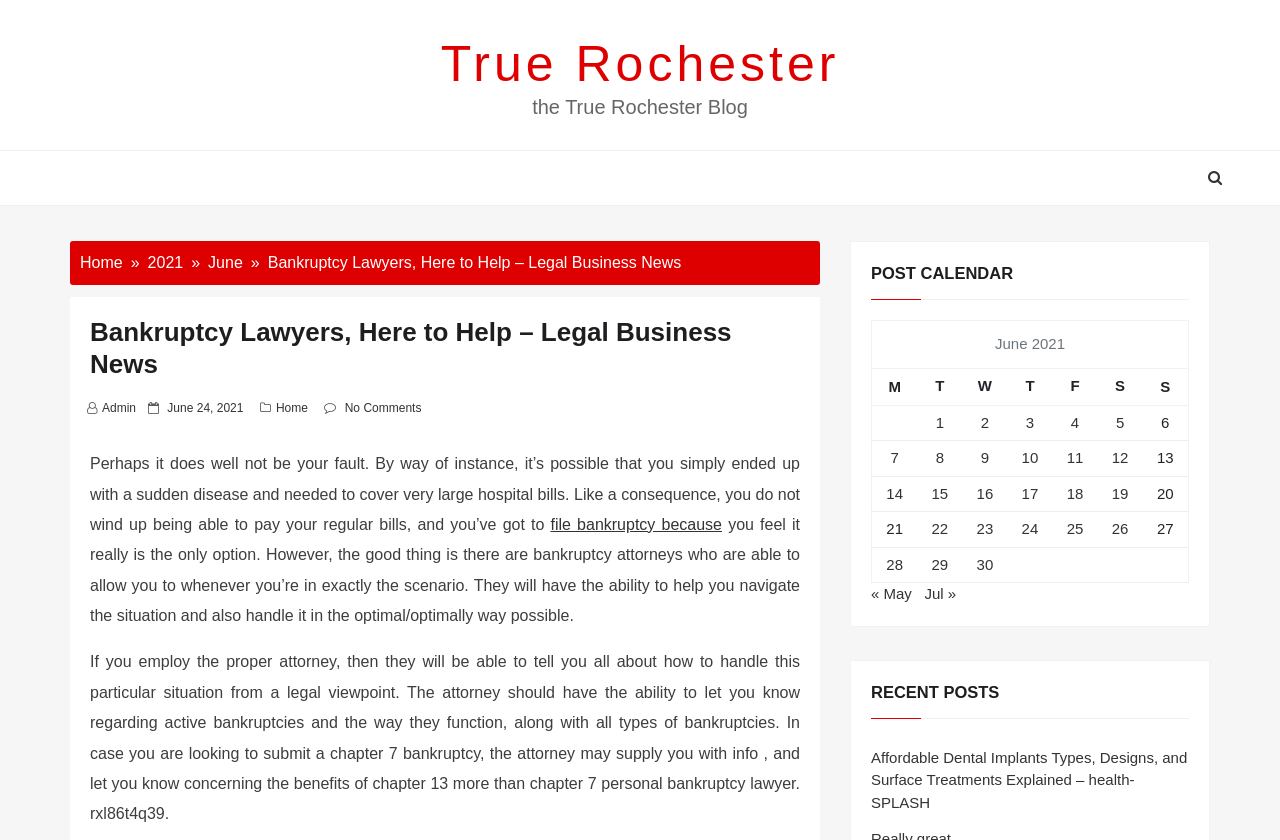Locate the bounding box for the described UI element: "file bankruptcy because". Ensure the coordinates are four float numbers between 0 and 1, formatted as [left, top, right, bottom].

[0.43, 0.614, 0.564, 0.634]